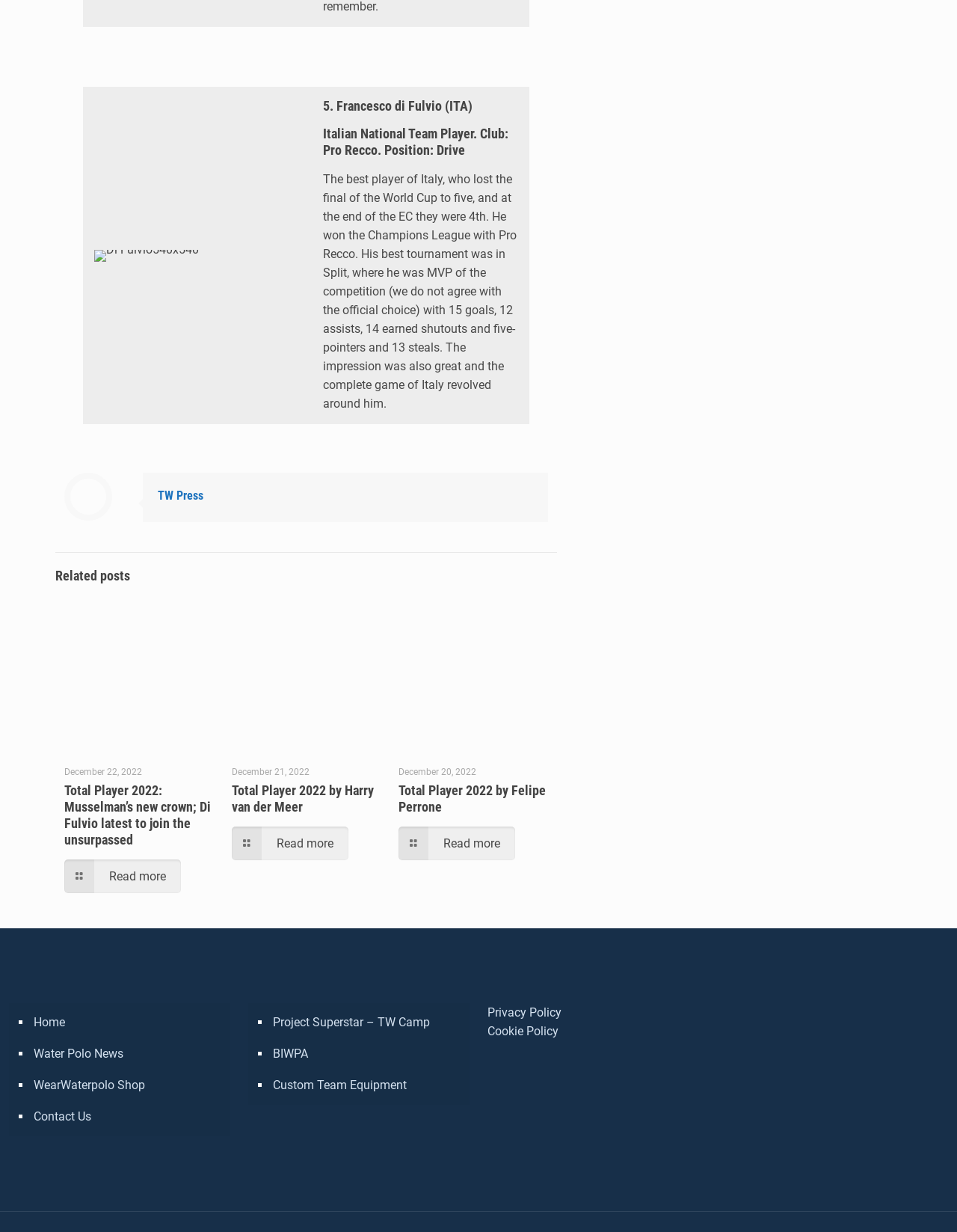Determine the bounding box coordinates for the clickable element required to fulfill the instruction: "Click on the 'TW Press' link". Provide the coordinates as four float numbers between 0 and 1, i.e., [left, top, right, bottom].

[0.165, 0.396, 0.557, 0.409]